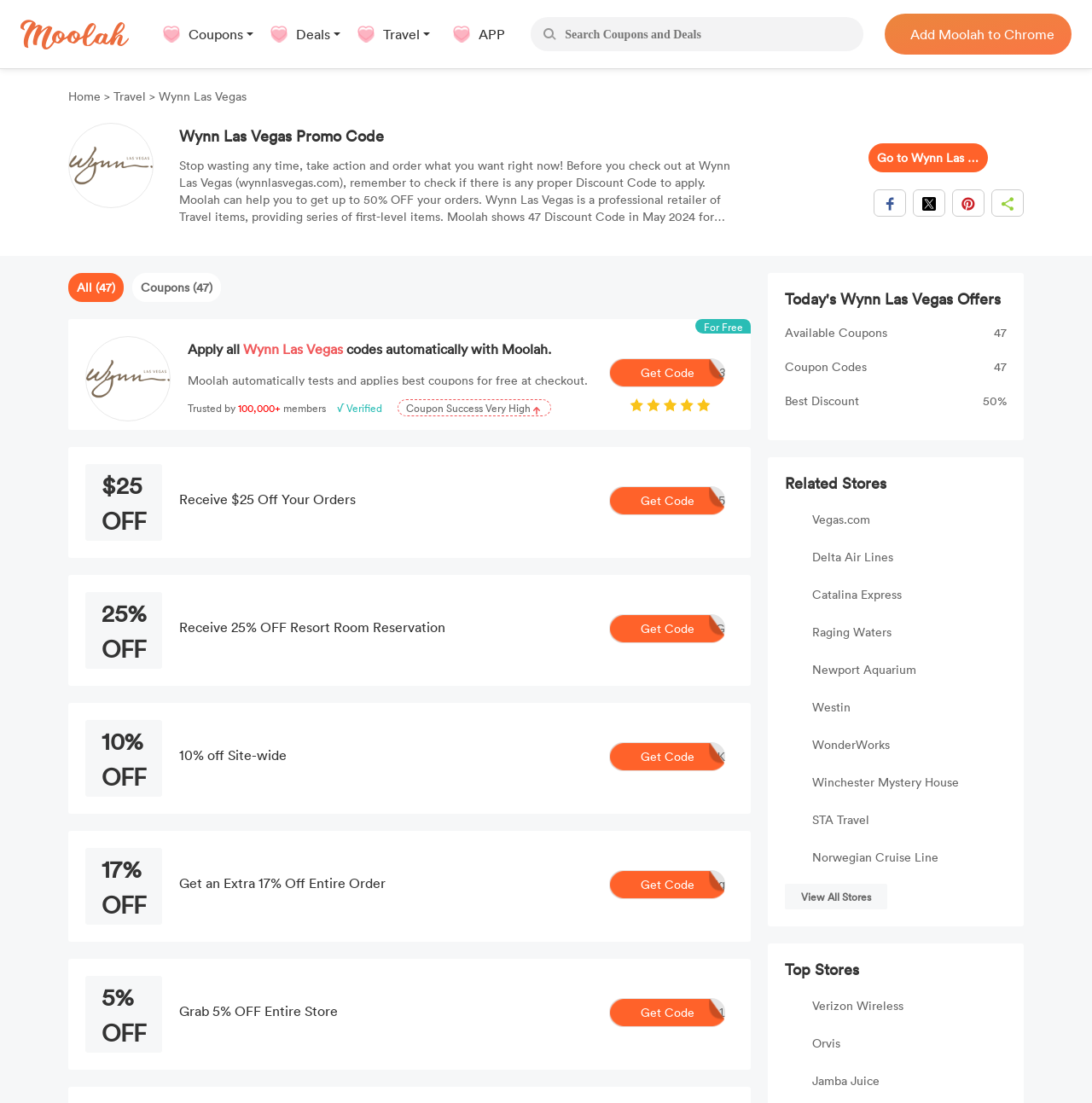Show the bounding box coordinates for the element that needs to be clicked to execute the following instruction: "Get Wynn Las Vegas Promo Code". Provide the coordinates in the form of four float numbers between 0 and 1, i.e., [left, top, right, bottom].

[0.803, 0.13, 0.897, 0.156]